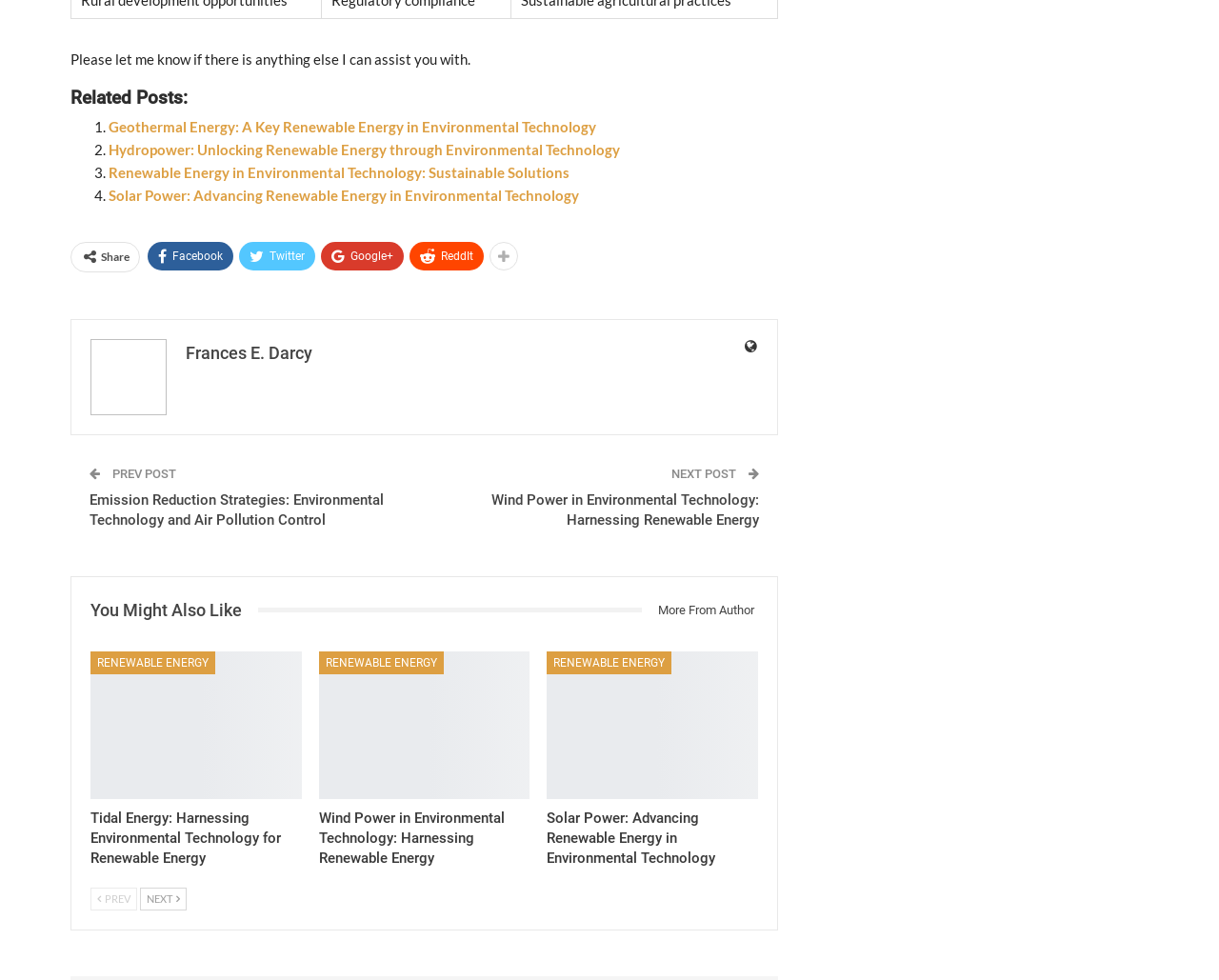Please specify the coordinates of the bounding box for the element that should be clicked to carry out this instruction: "Click on the 'More From Author' link". The coordinates must be four float numbers between 0 and 1, formatted as [left, top, right, bottom].

[0.526, 0.608, 0.622, 0.637]